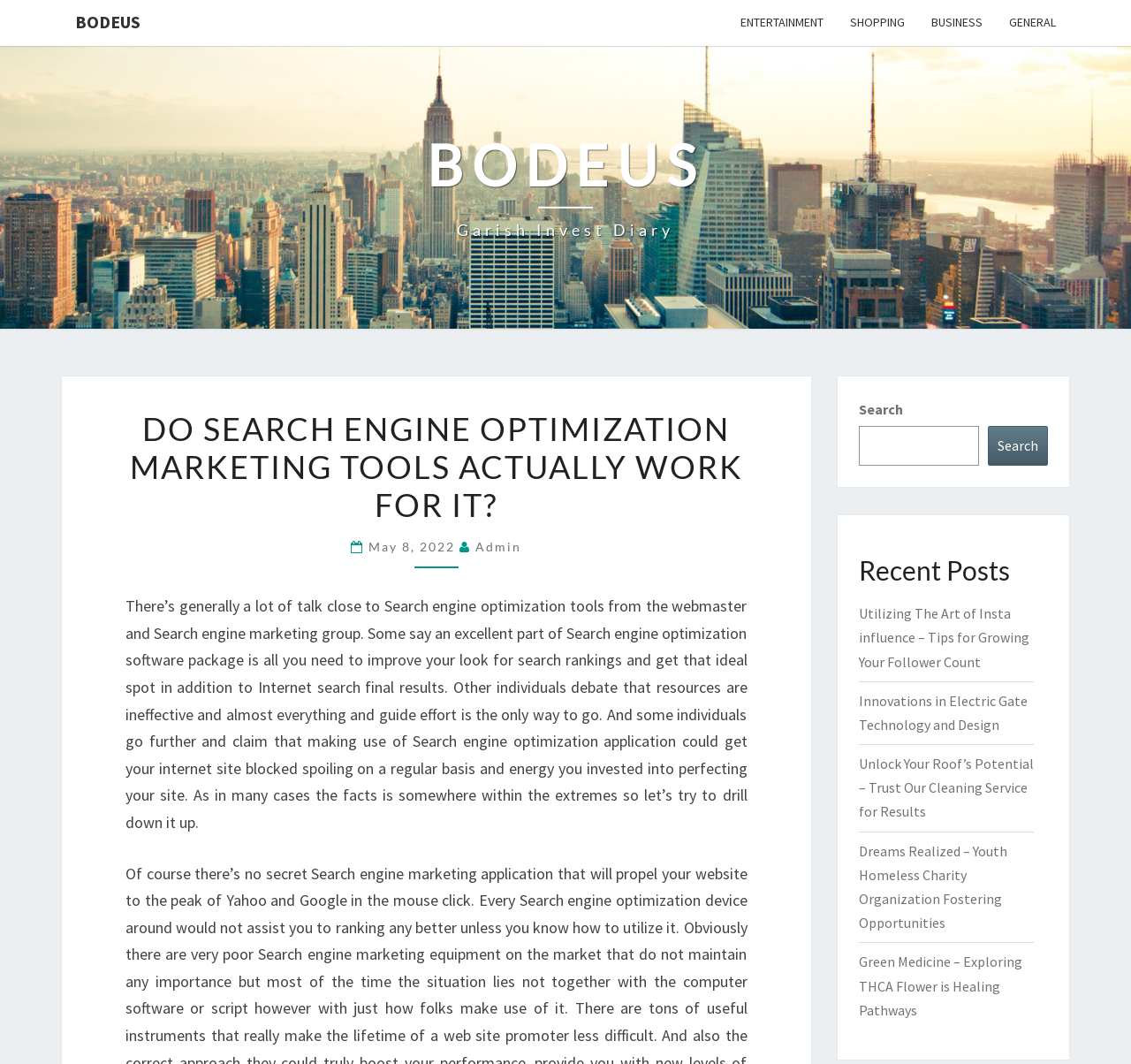Using the provided element description: "May 8, 2022", identify the bounding box coordinates. The coordinates should be four floats between 0 and 1 in the order [left, top, right, bottom].

[0.326, 0.507, 0.406, 0.521]